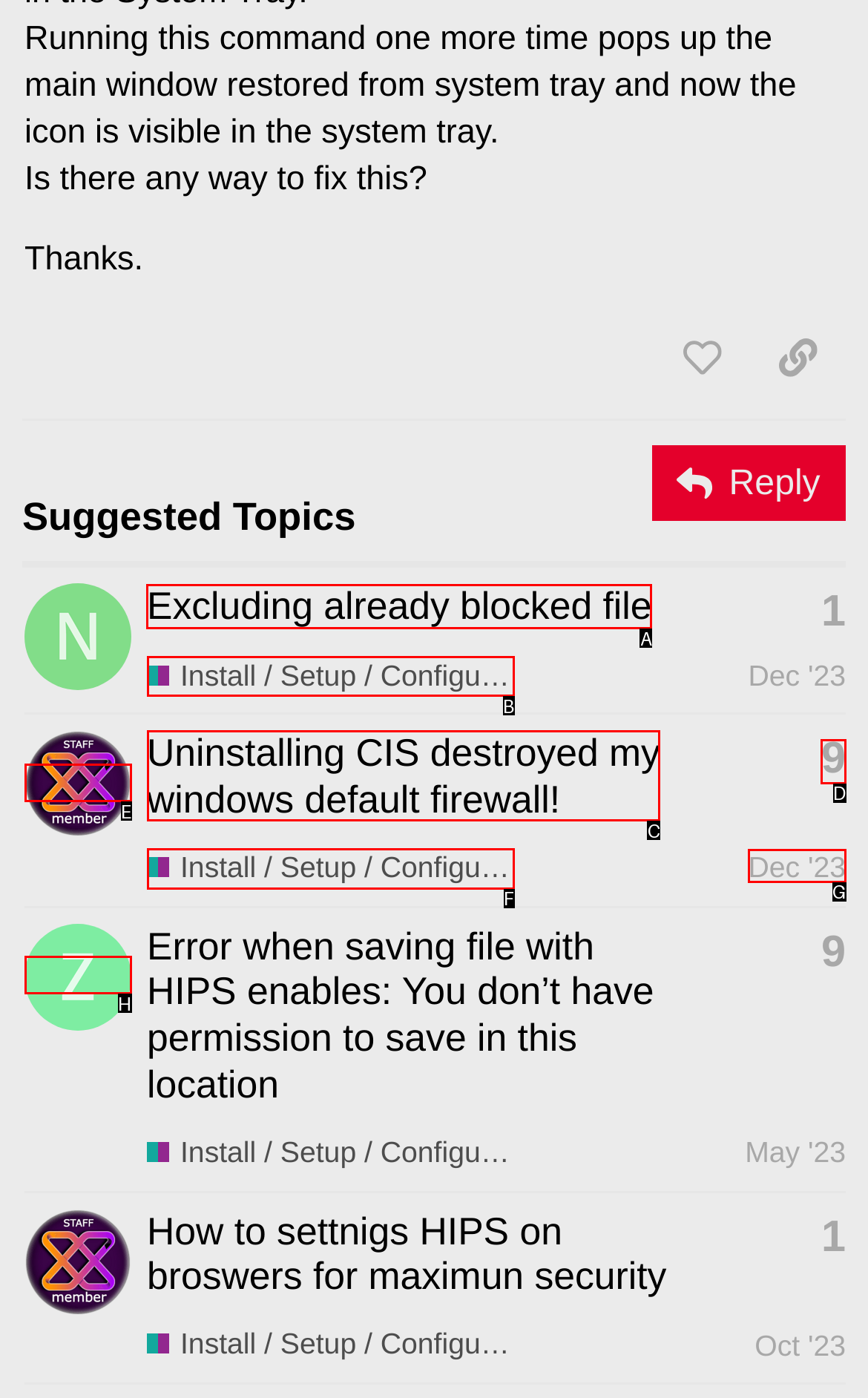Given the task: View the topic 'Excluding already blocked file', point out the letter of the appropriate UI element from the marked options in the screenshot.

A